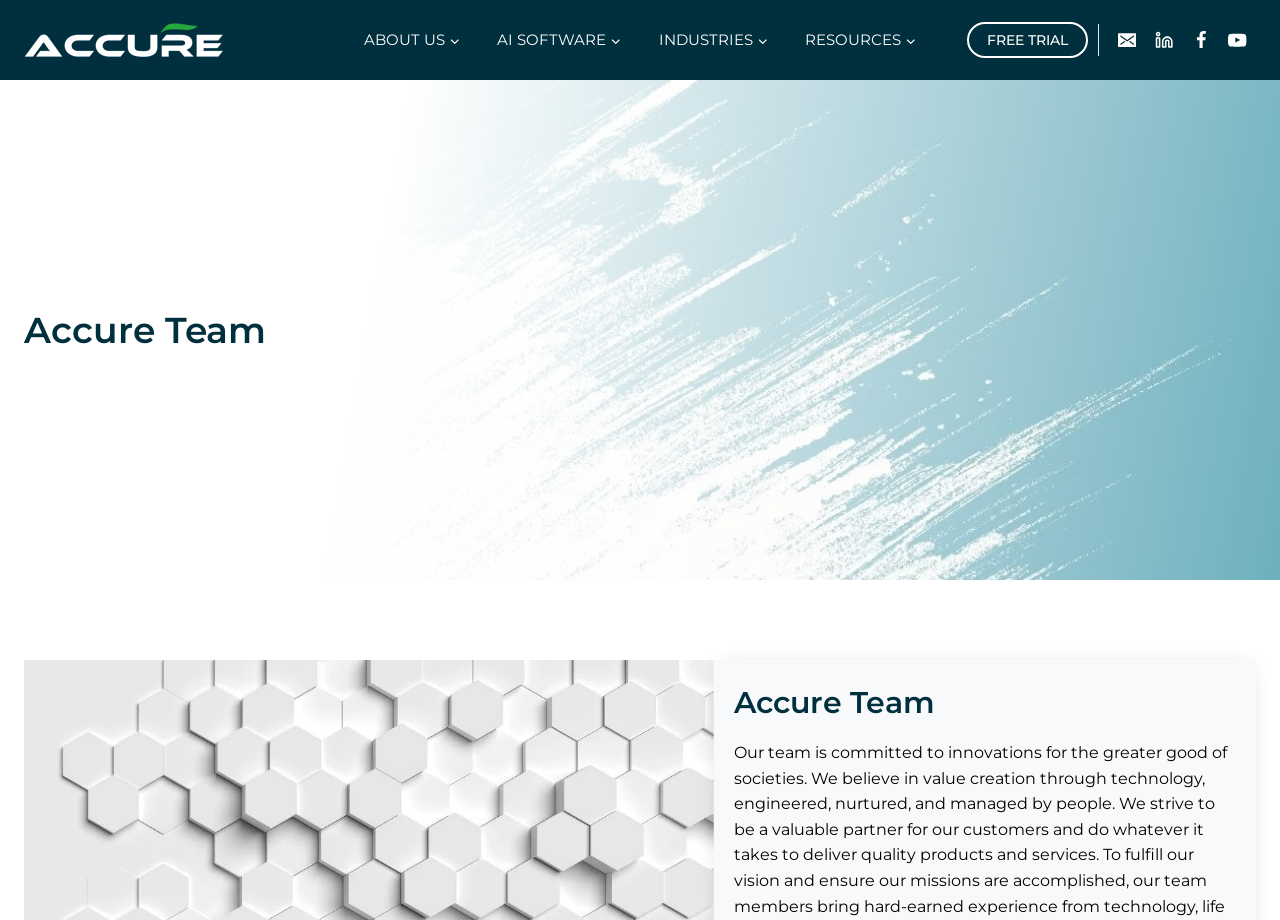Locate the bounding box coordinates of the element I should click to achieve the following instruction: "Click on Linkedin".

[0.895, 0.023, 0.924, 0.063]